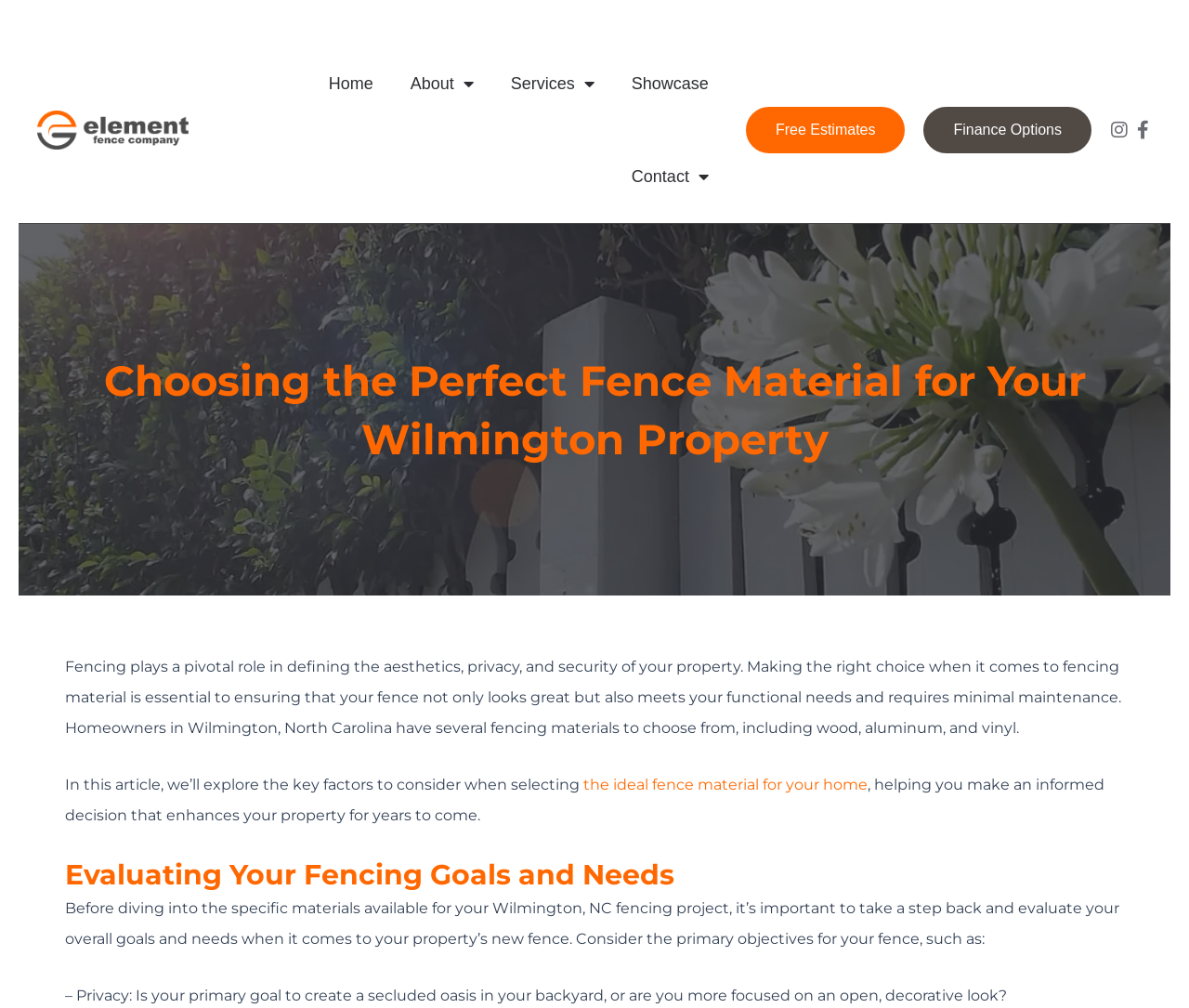Identify the bounding box coordinates of the clickable region to carry out the given instruction: "Explore the services offered".

[0.414, 0.037, 0.515, 0.129]